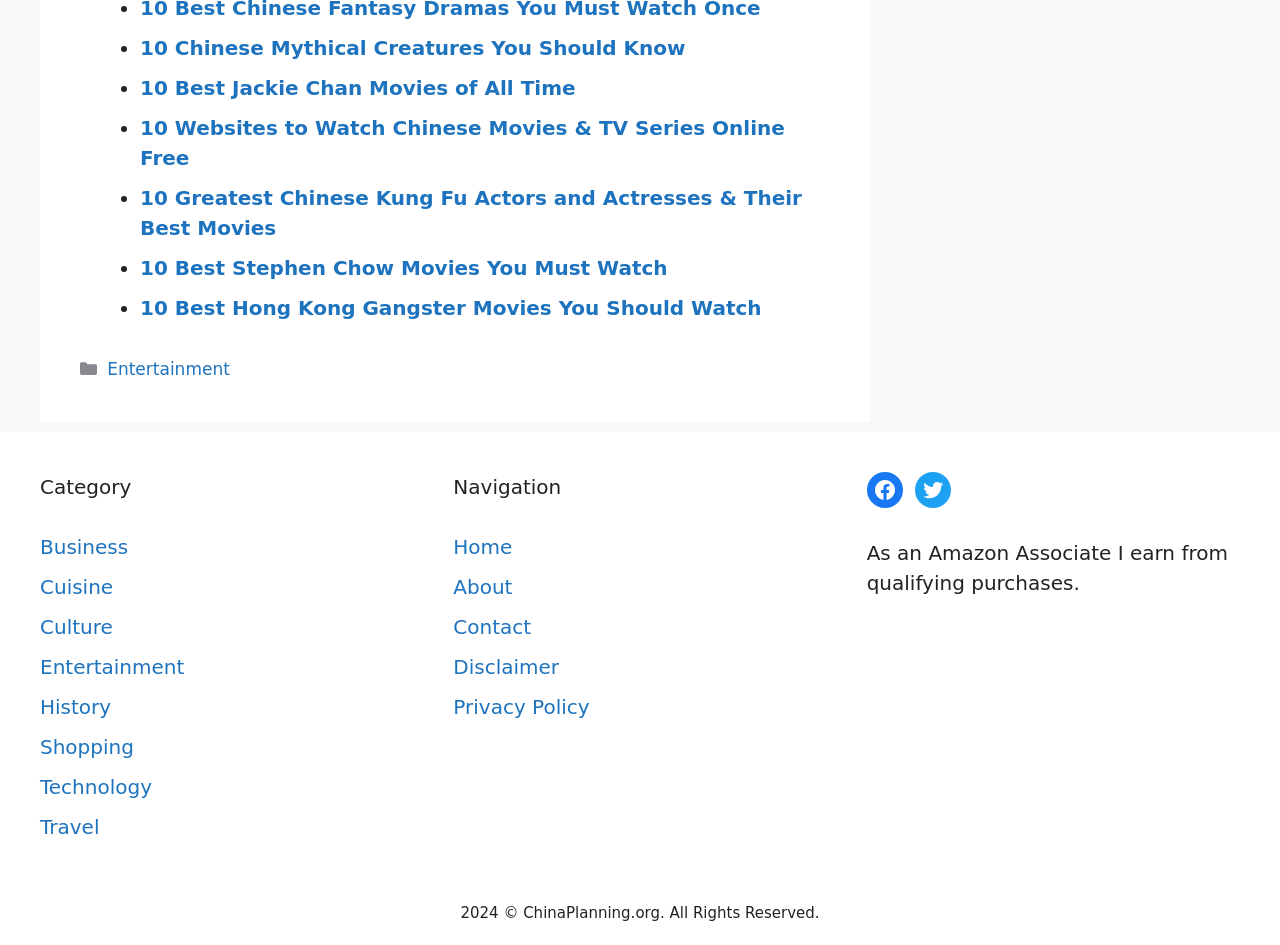Find and provide the bounding box coordinates for the UI element described with: "Entertainment".

[0.084, 0.38, 0.18, 0.401]